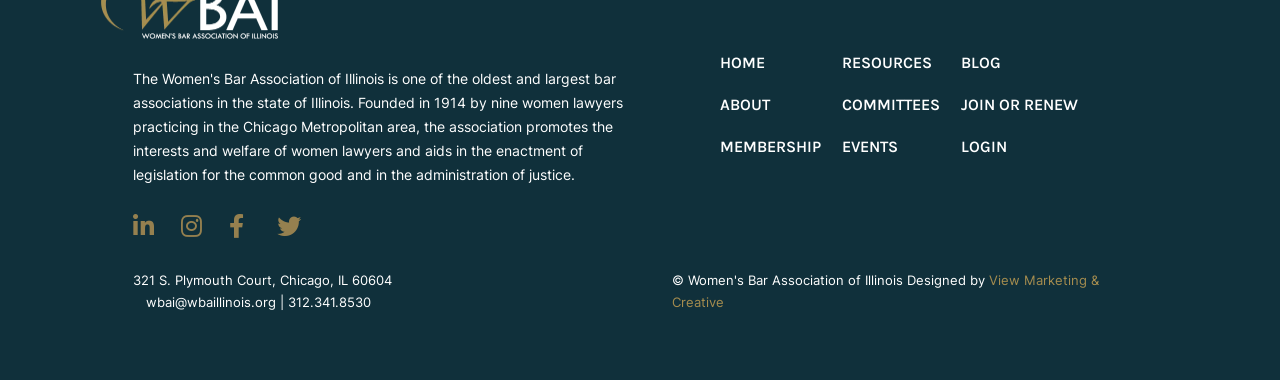How many main navigation links are there?
Kindly offer a comprehensive and detailed response to the question.

I counted the number of link elements with text content that are located at the top of the page, which are 'HOME', 'ABOUT', 'MEMBERSHIP', 'RESOURCES', 'COMMITTEES', 'EVENTS', 'BLOG', and 'JOIN OR RENEW'. There are 8 of them.